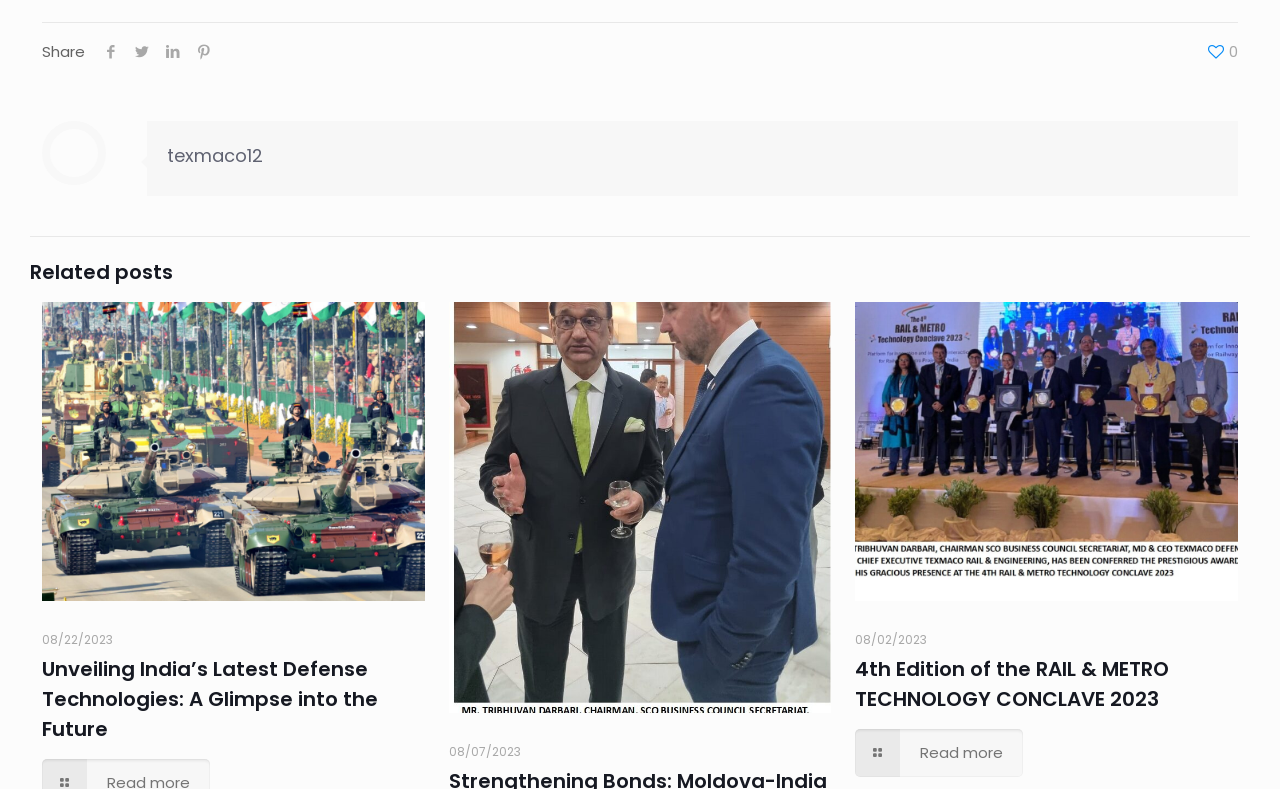Calculate the bounding box coordinates of the UI element given the description: ".path{fill:none;stroke:#333;stroke-miterlimit:10;stroke-width:1.5px;}".

[0.931, 0.45, 0.959, 0.496]